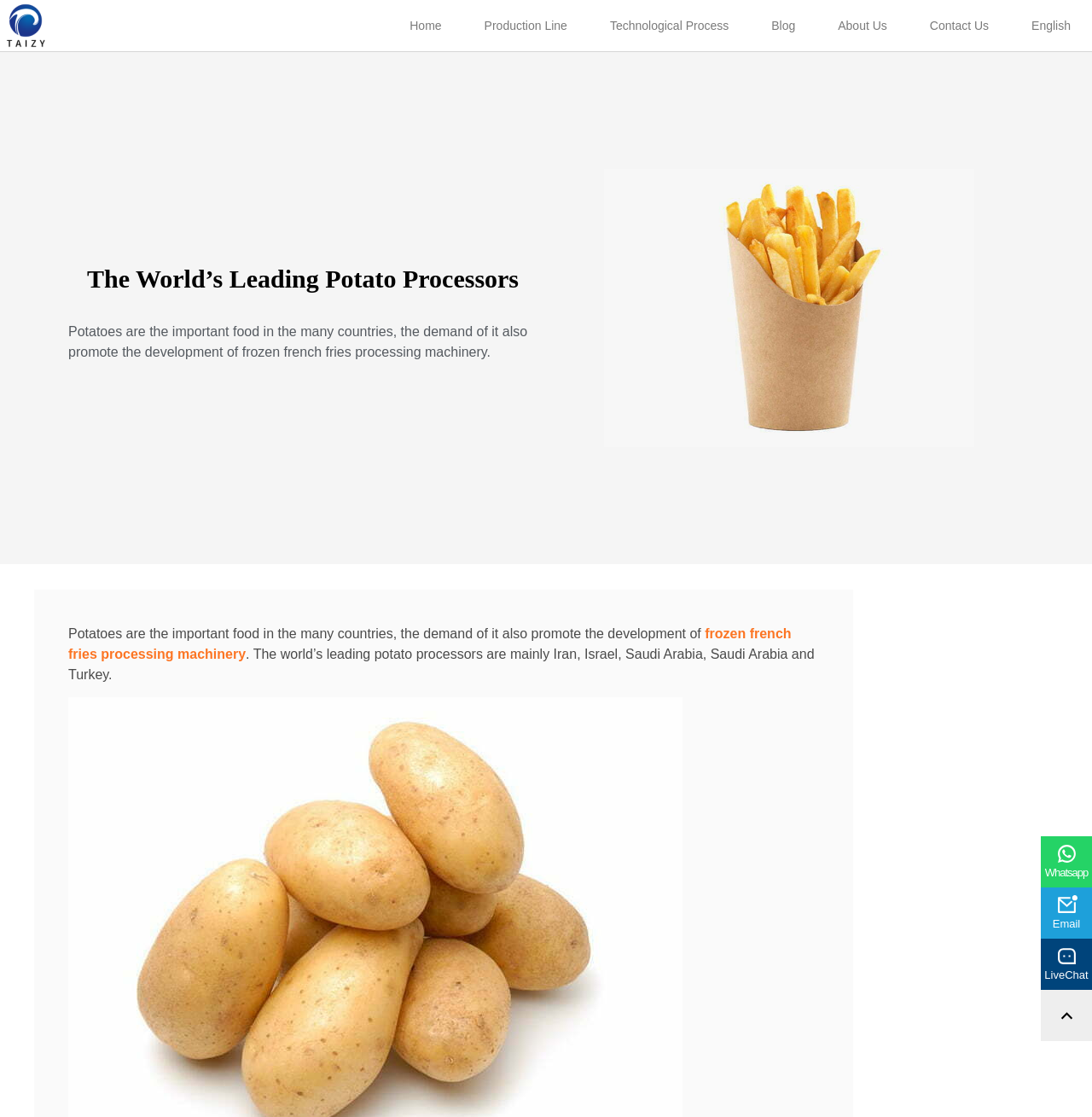Identify the main heading of the webpage and provide its text content.

The World’s Leading Potato Processors